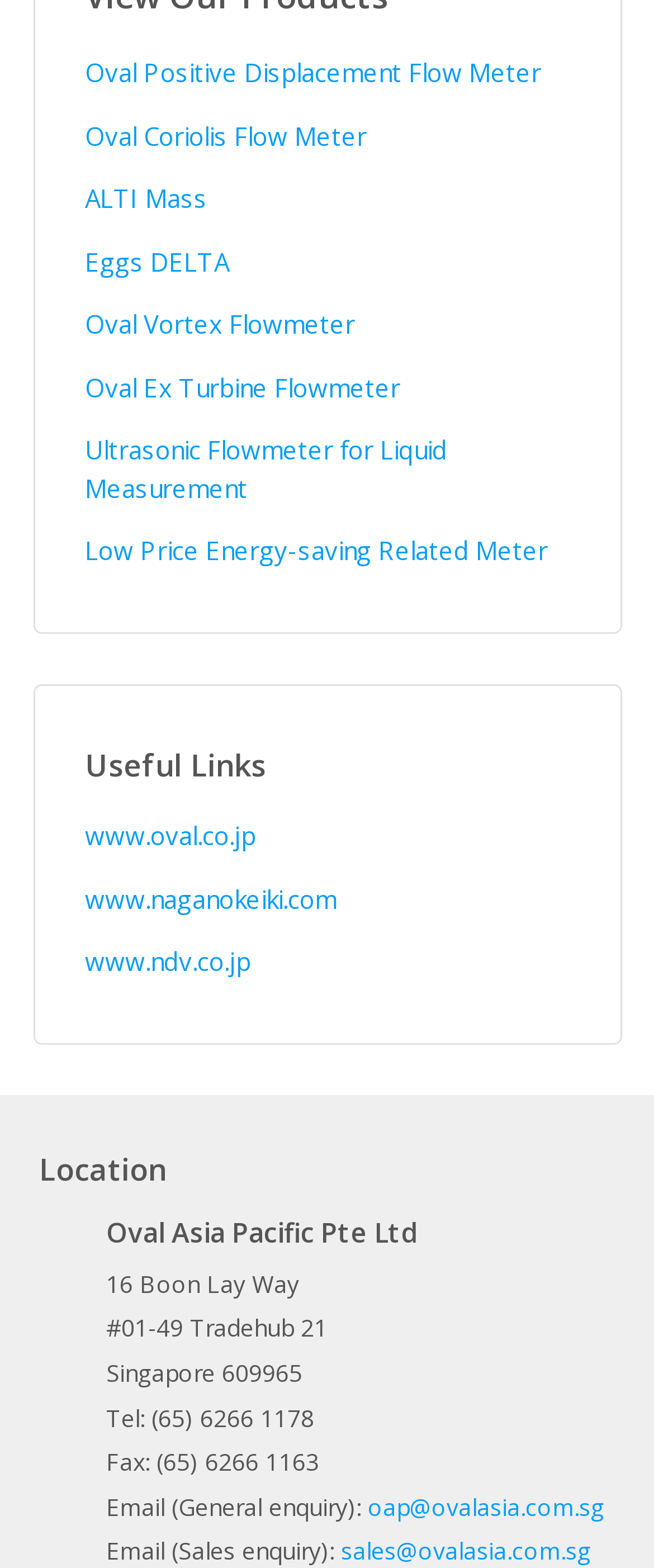Analyze the image and answer the question with as much detail as possible: 
How many links are there under the 'Useful Links' heading?

I found the answer by looking at the 'Useful Links' section of the webpage, which lists three links: www.oval.co.jp, www.naganokeiki.com, and www.ndv.co.jp.